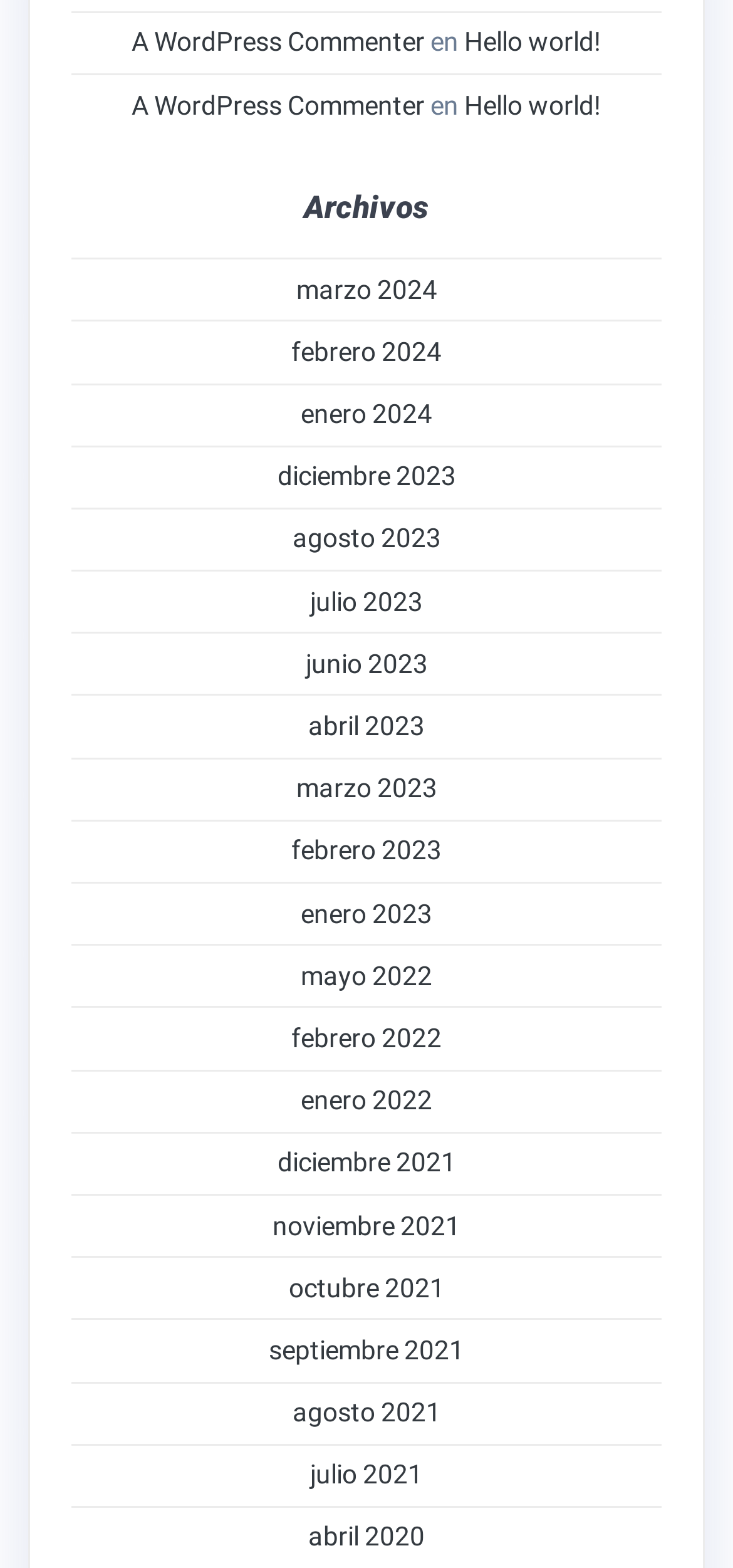Find the bounding box coordinates of the element I should click to carry out the following instruction: "go to the 'agosto 2021' archive".

[0.399, 0.891, 0.601, 0.91]